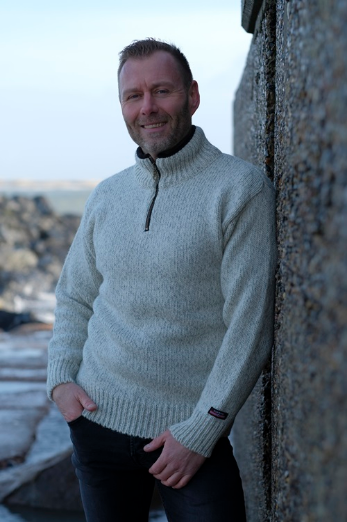Generate a comprehensive caption that describes the image.

The image features a man smiling against a textured stone wall, showcasing a stylish and comfortable Norwegian sweater. The sweater, likely made from wool, features a high neck with a half-zipper, providing a blend of warmth and casual elegance. The neutral tones of the garment complement the natural backdrop and create a relaxed yet sophisticated look. This particular style of sweater reflects traditional Norwegian craftsmanship, often associated with quality materials and a cozy fit. The setting, with its rocky surfaces and soft lighting, enhances the aesthetic appeal of both the model and the sweater.